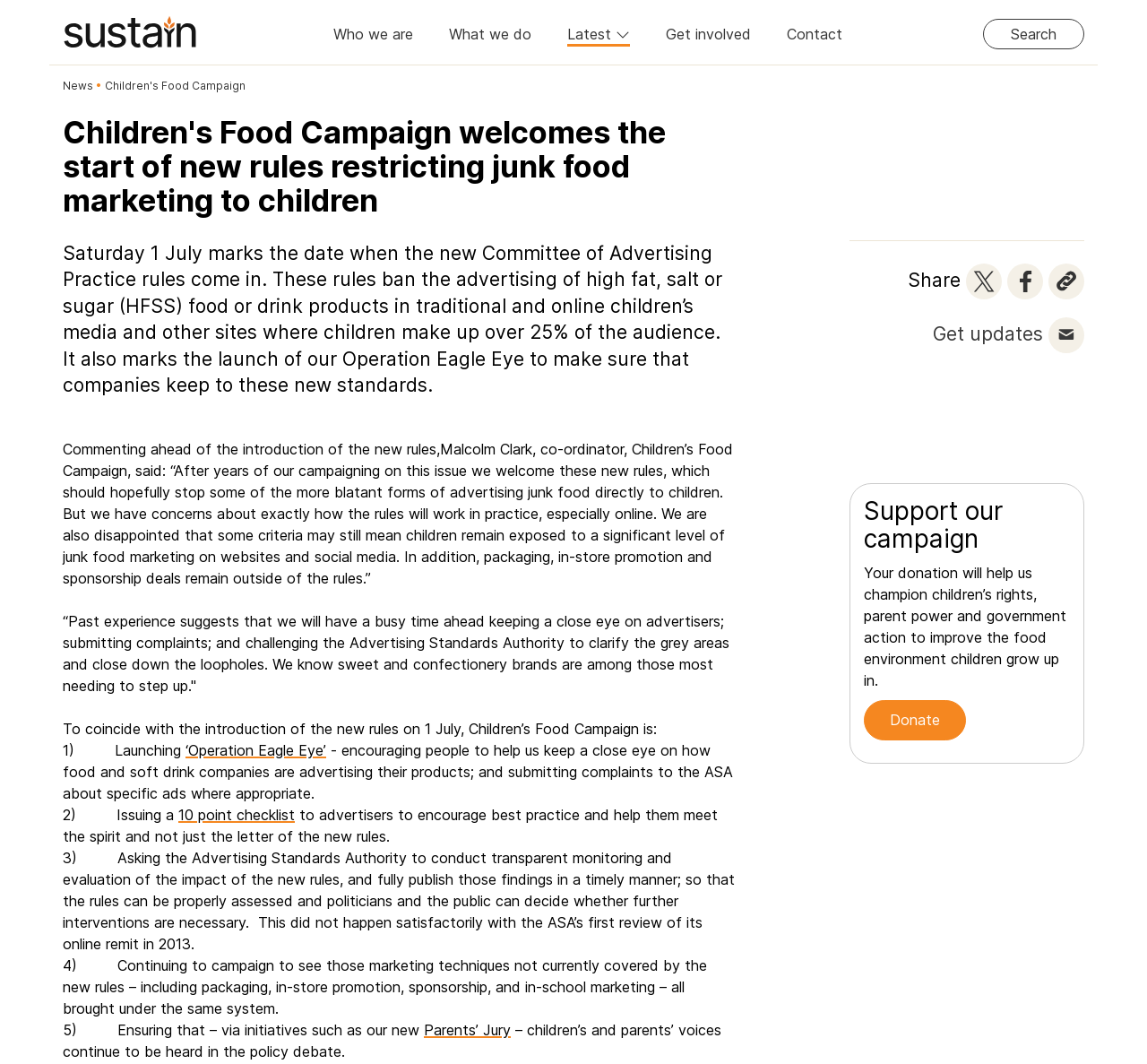Using the element description parent_node: Share title="Share link", predict the bounding box coordinates for the UI element. Provide the coordinates in (top-left x, top-left y, bottom-right x, bottom-right y) format with values ranging from 0 to 1.

[0.914, 0.248, 0.945, 0.281]